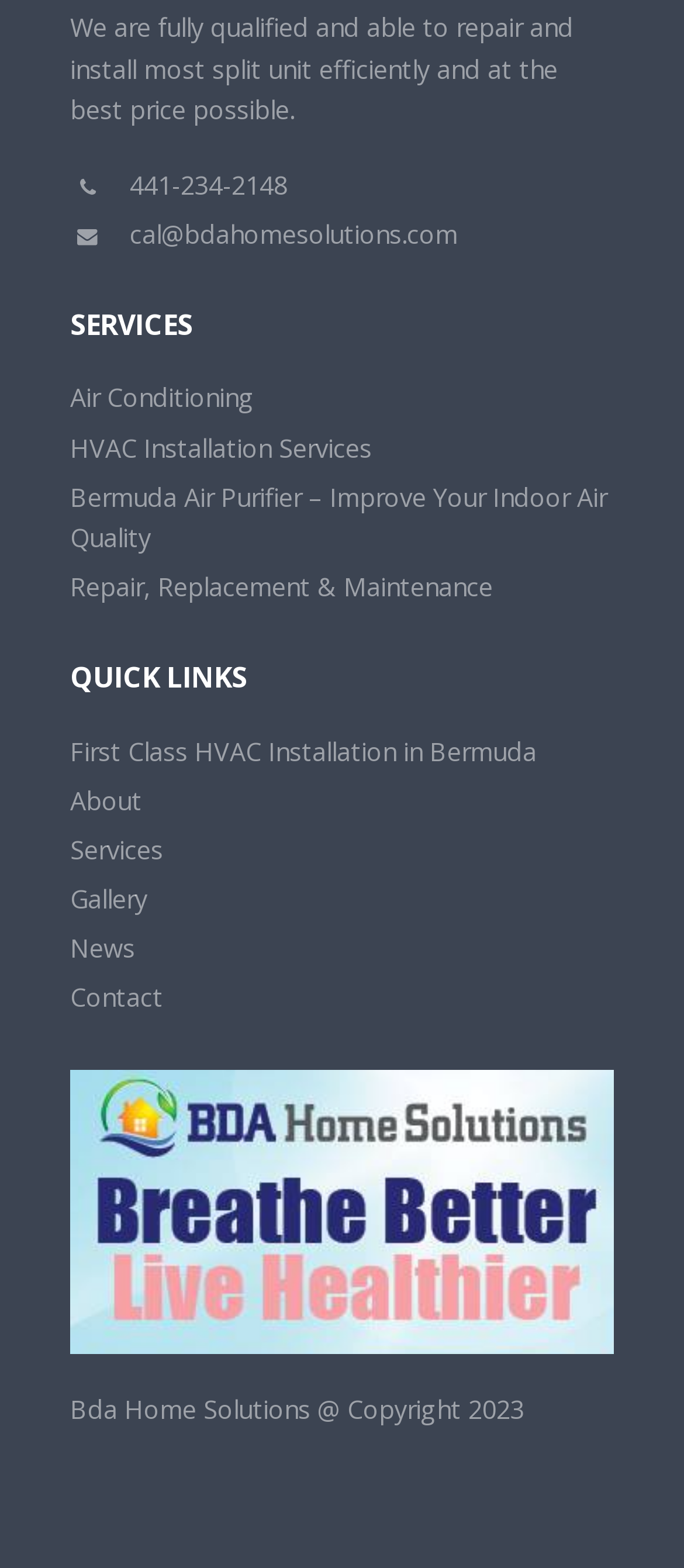How many quick links are available?
Answer the question with a single word or phrase, referring to the image.

6